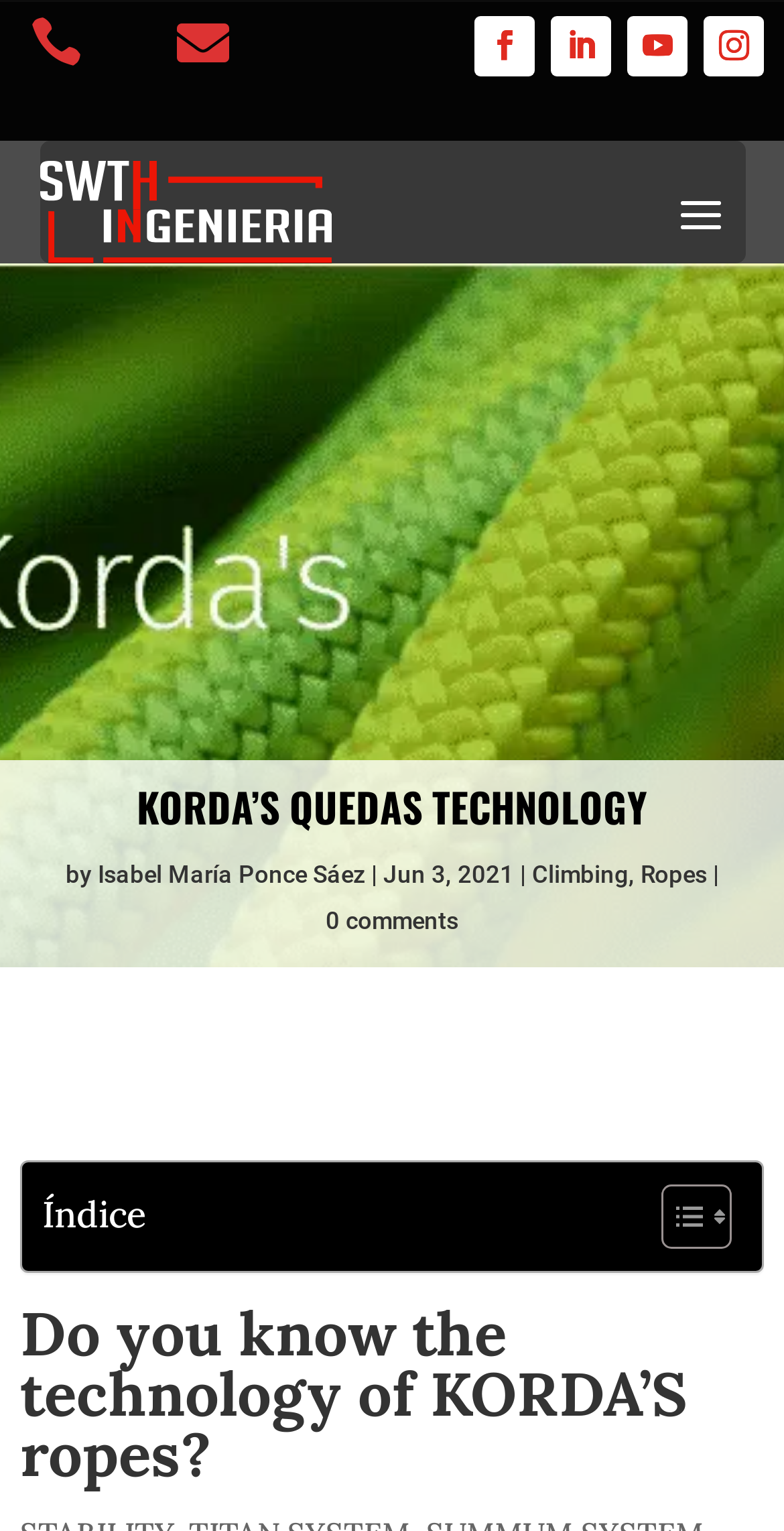Could you determine the bounding box coordinates of the clickable element to complete the instruction: "Click the SWTH Ingeniería Home link"? Provide the coordinates as four float numbers between 0 and 1, i.e., [left, top, right, bottom].

[0.05, 0.105, 0.423, 0.172]